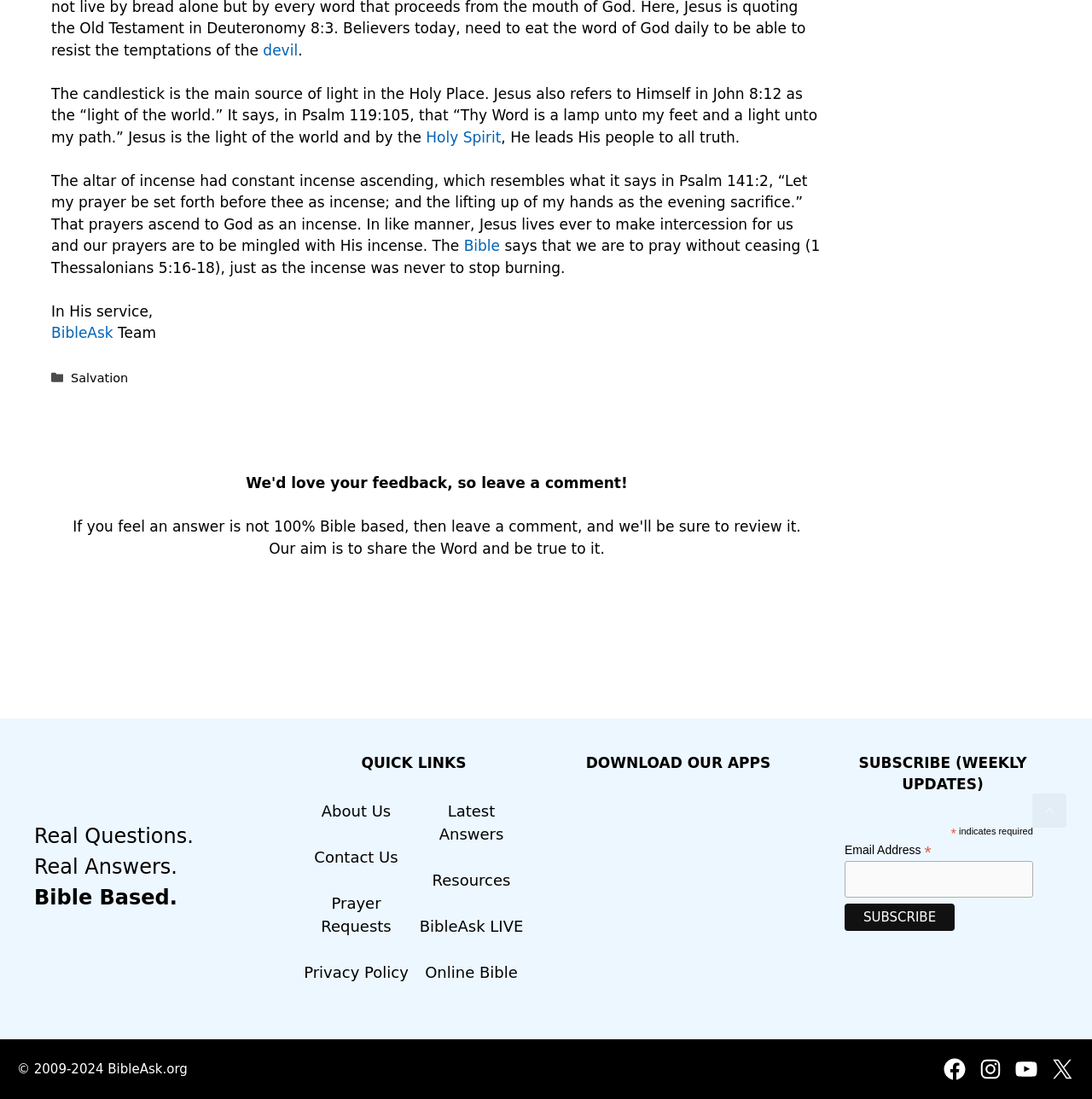Respond to the question below with a single word or phrase: What is the name of the organization behind this website?

BibleAsk